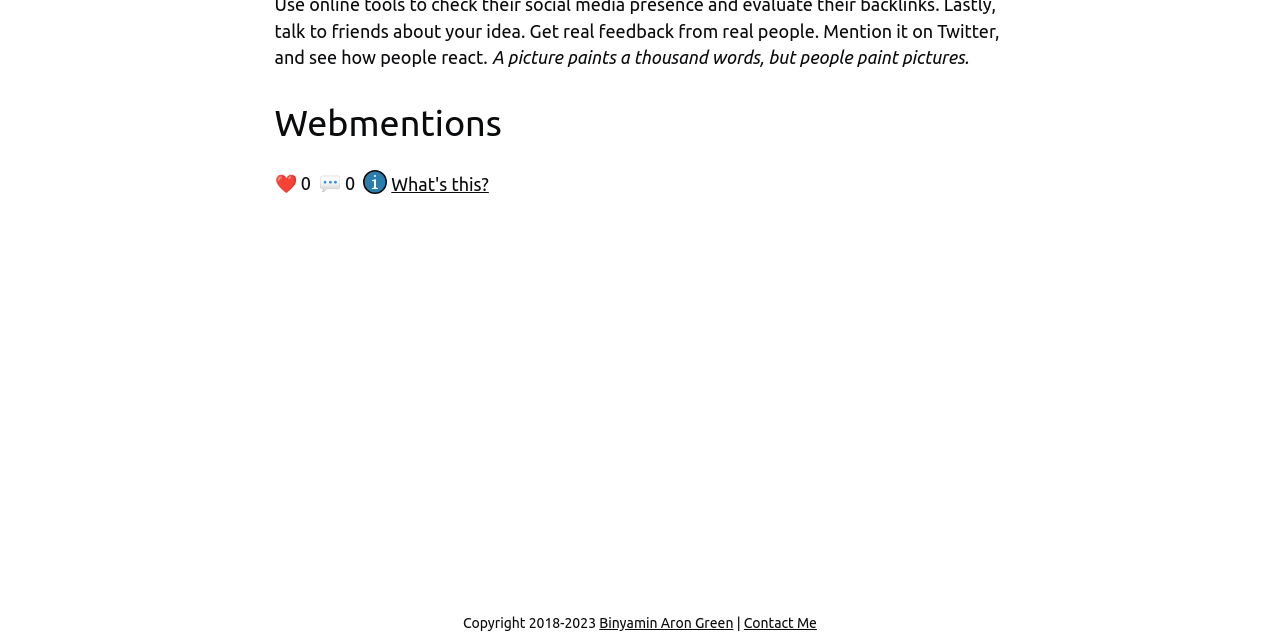Extract the bounding box for the UI element that matches this description: "What's this?".

[0.306, 0.273, 0.382, 0.304]